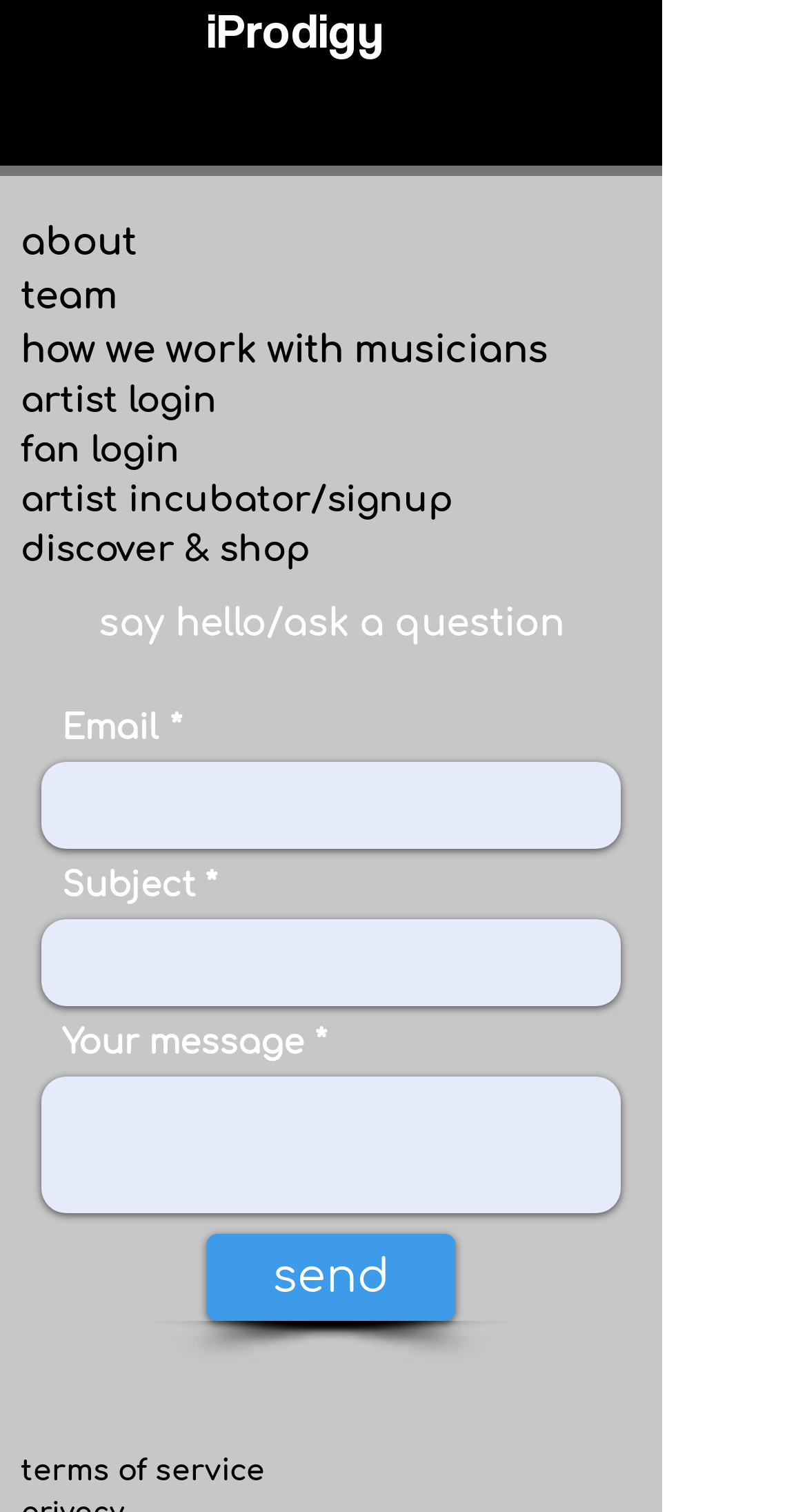What is the purpose of the 'say hello/ask a question' section?
Based on the image, answer the question with as much detail as possible.

The 'say hello/ask a question' section contains a form with fields for email, subject, and message, which suggests that it is intended for users to contact the website or ask questions, possibly for support or inquiry purposes.